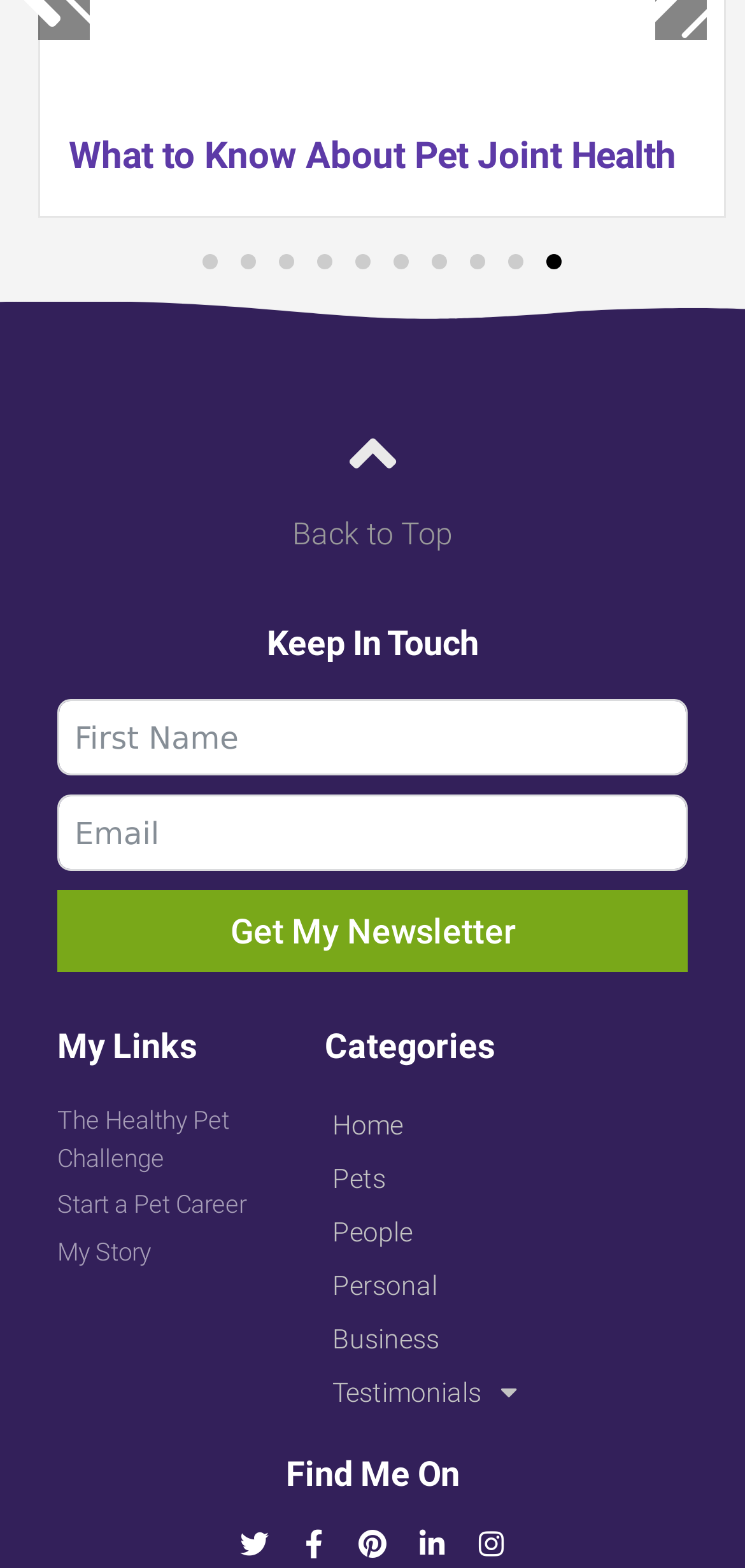Locate the bounding box coordinates of the area that needs to be clicked to fulfill the following instruction: "Subscribe to the Blog Newsletter". The coordinates should be in the format of four float numbers between 0 and 1, namely [left, top, right, bottom].

[0.077, 0.568, 0.923, 0.62]